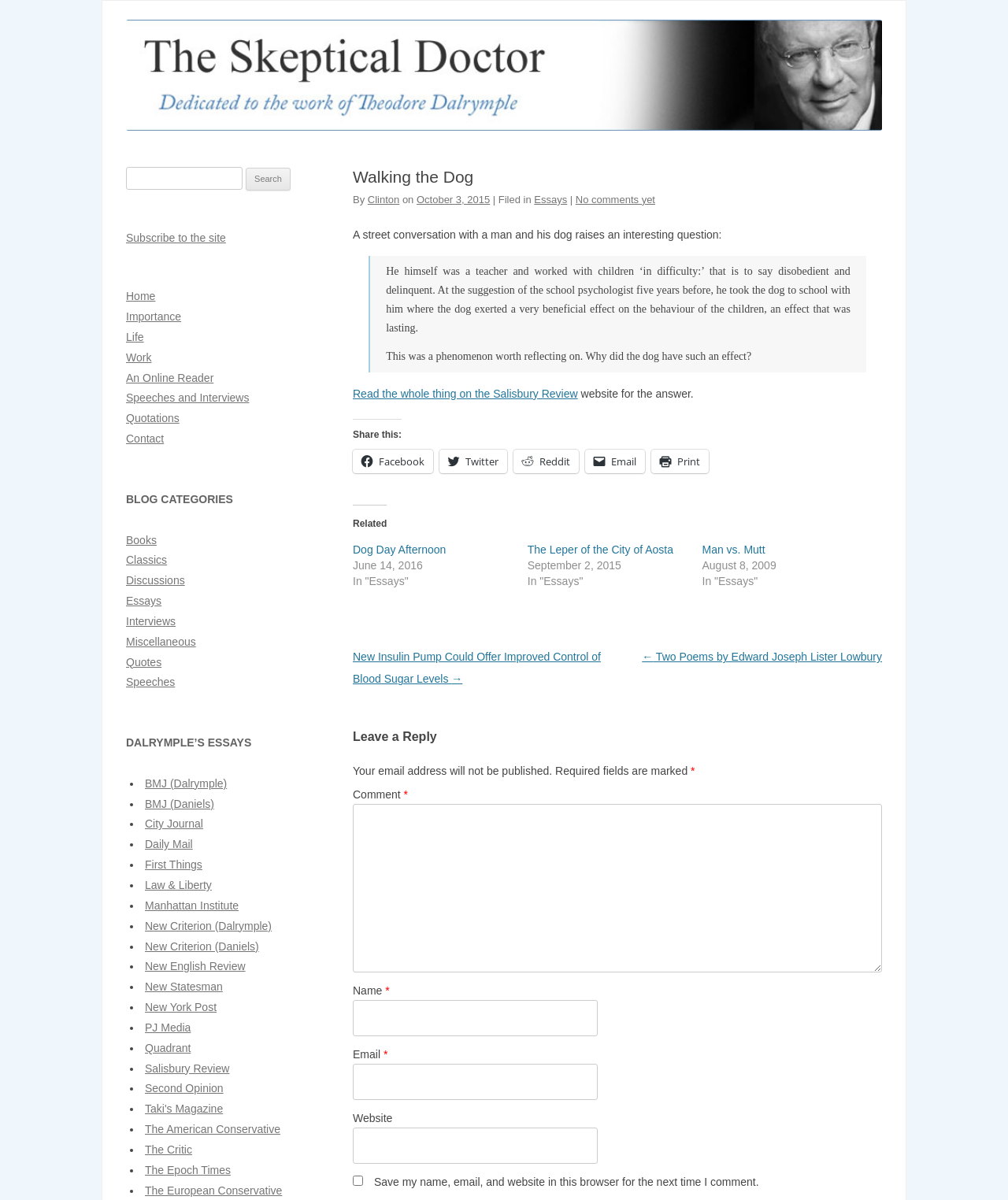What is the date of the article?
Could you please answer the question thoroughly and with as much detail as possible?

I found the date of the article by looking at the link element with the text 'October 3, 2015' which is located next to the author's name in the article section.